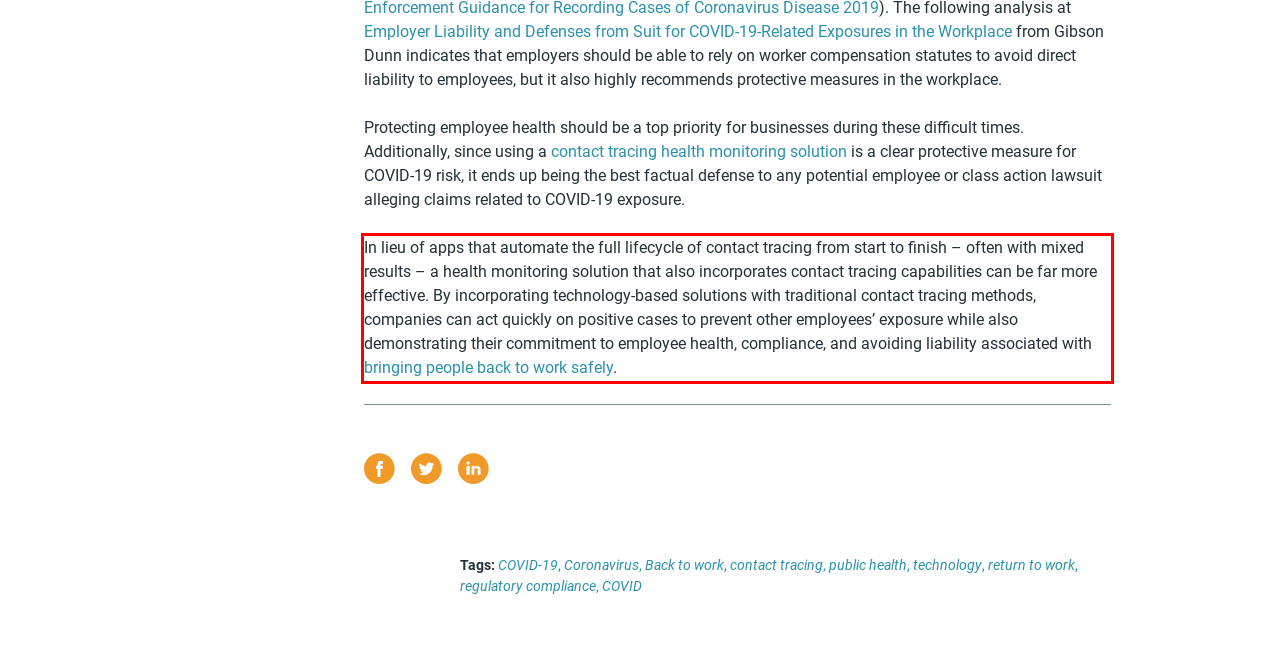From the given screenshot of a webpage, identify the red bounding box and extract the text content within it.

In lieu of apps that automate the full lifecycle of contact tracing from start to finish – often with mixed results – a health monitoring solution that also incorporates contact tracing capabilities can be far more effective. By incorporating technology-based solutions with traditional contact tracing methods, companies can act quickly on positive cases to prevent other employees’ exposure while also demonstrating their commitment to employee health, compliance, and avoiding liability associated with bringing people back to work safely.